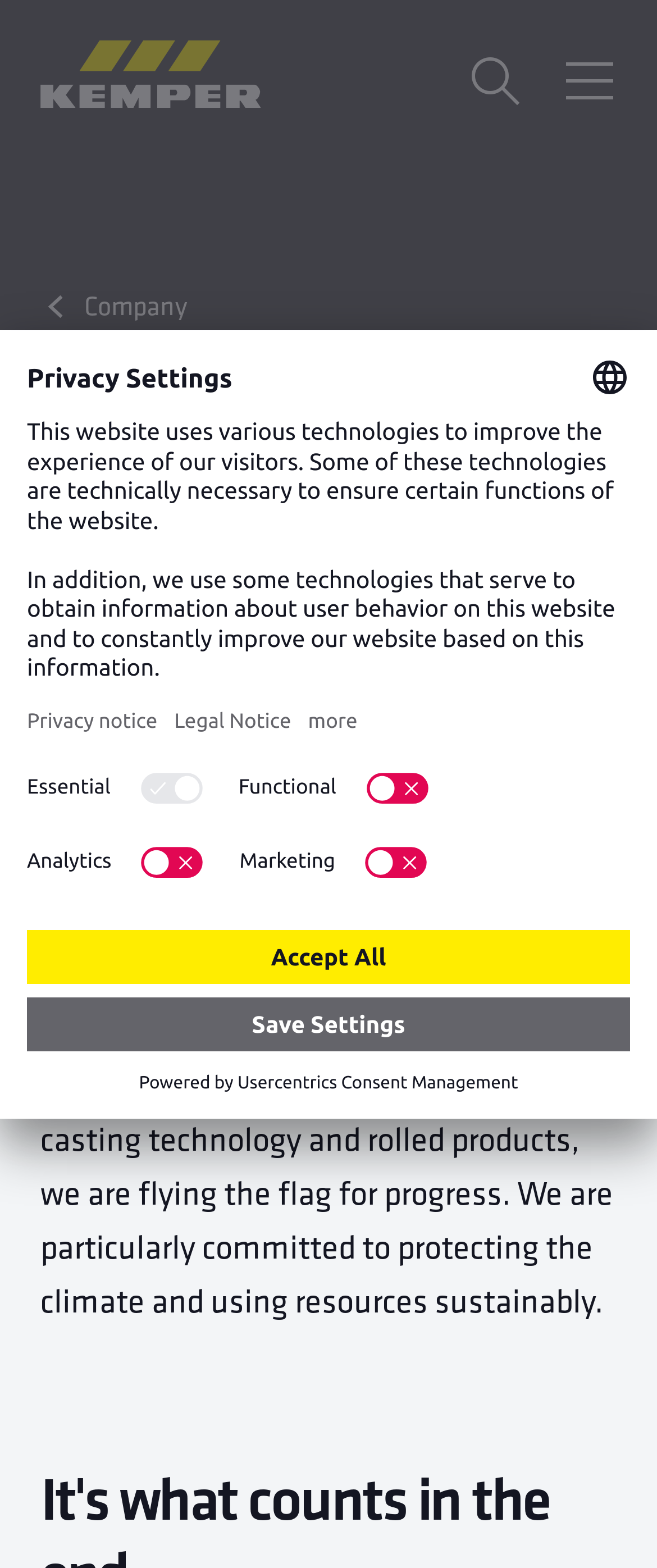Could you highlight the region that needs to be clicked to execute the instruction: "Open the privacy settings"?

[0.0, 0.64, 0.113, 0.688]